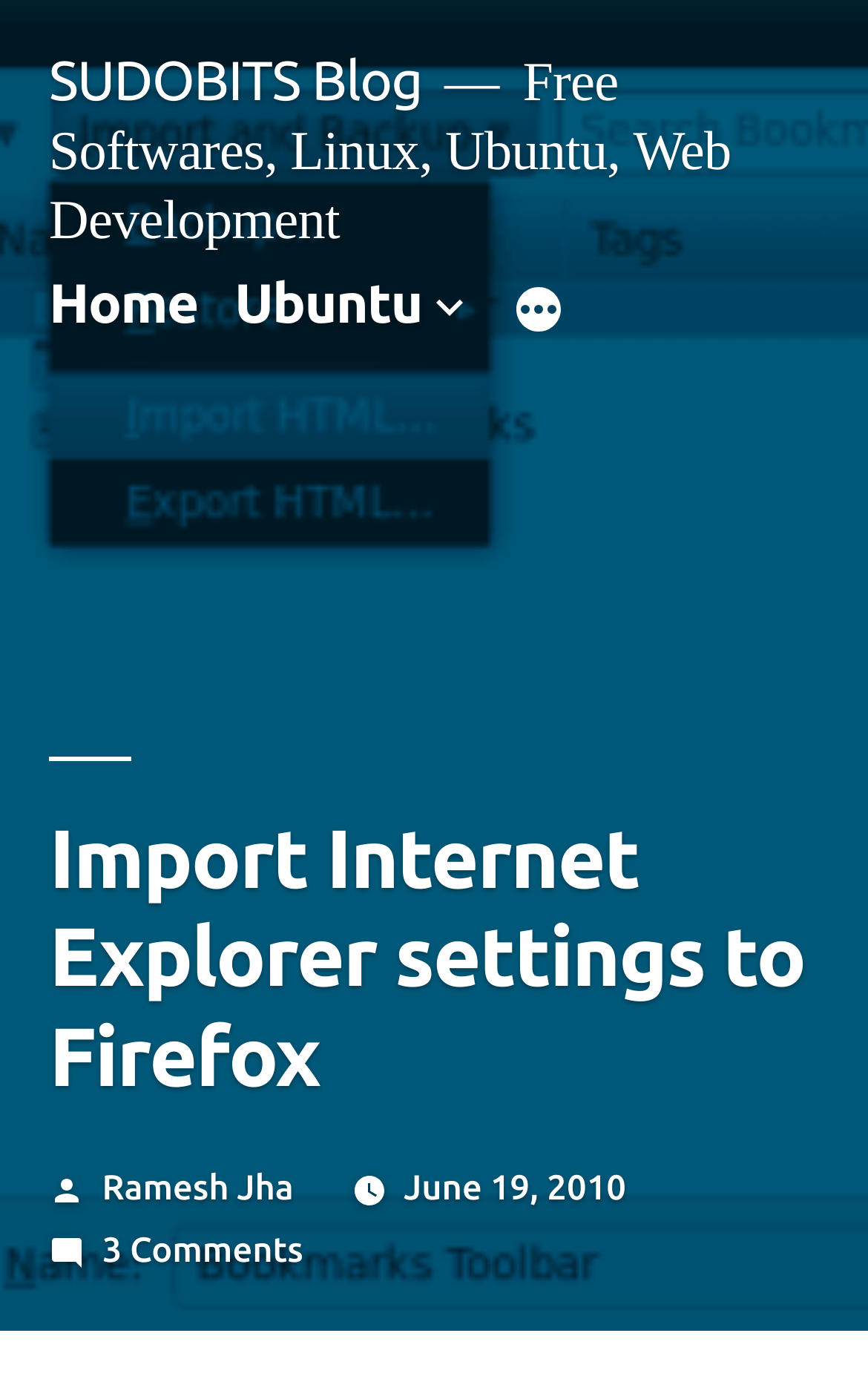What is the category of the blog?
Based on the image, give a one-word or short phrase answer.

Free Softwares, Linux, Ubuntu, Web Development